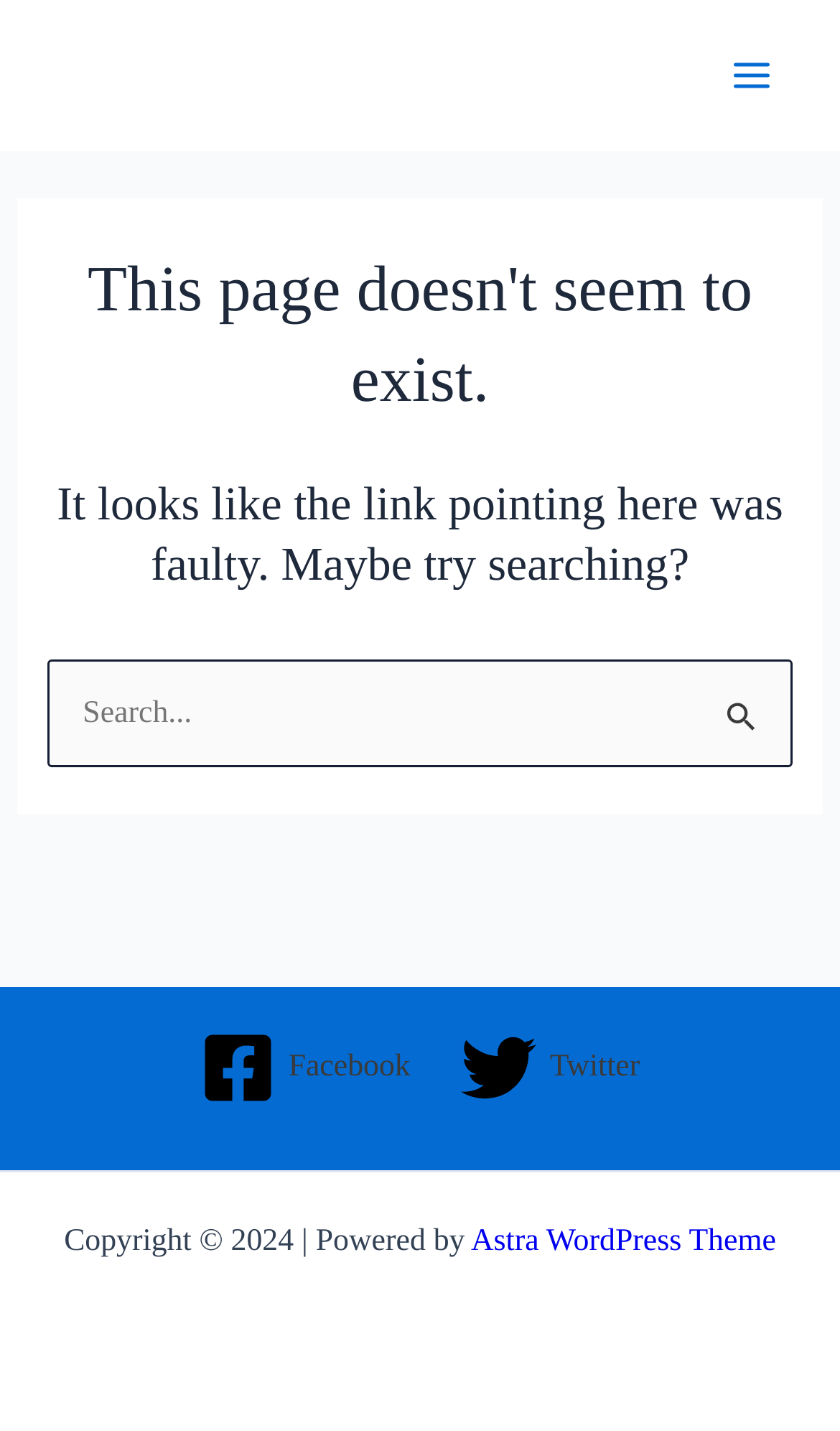What is the copyright year mentioned at the bottom of the page?
Answer the question with a single word or phrase by looking at the picture.

2024